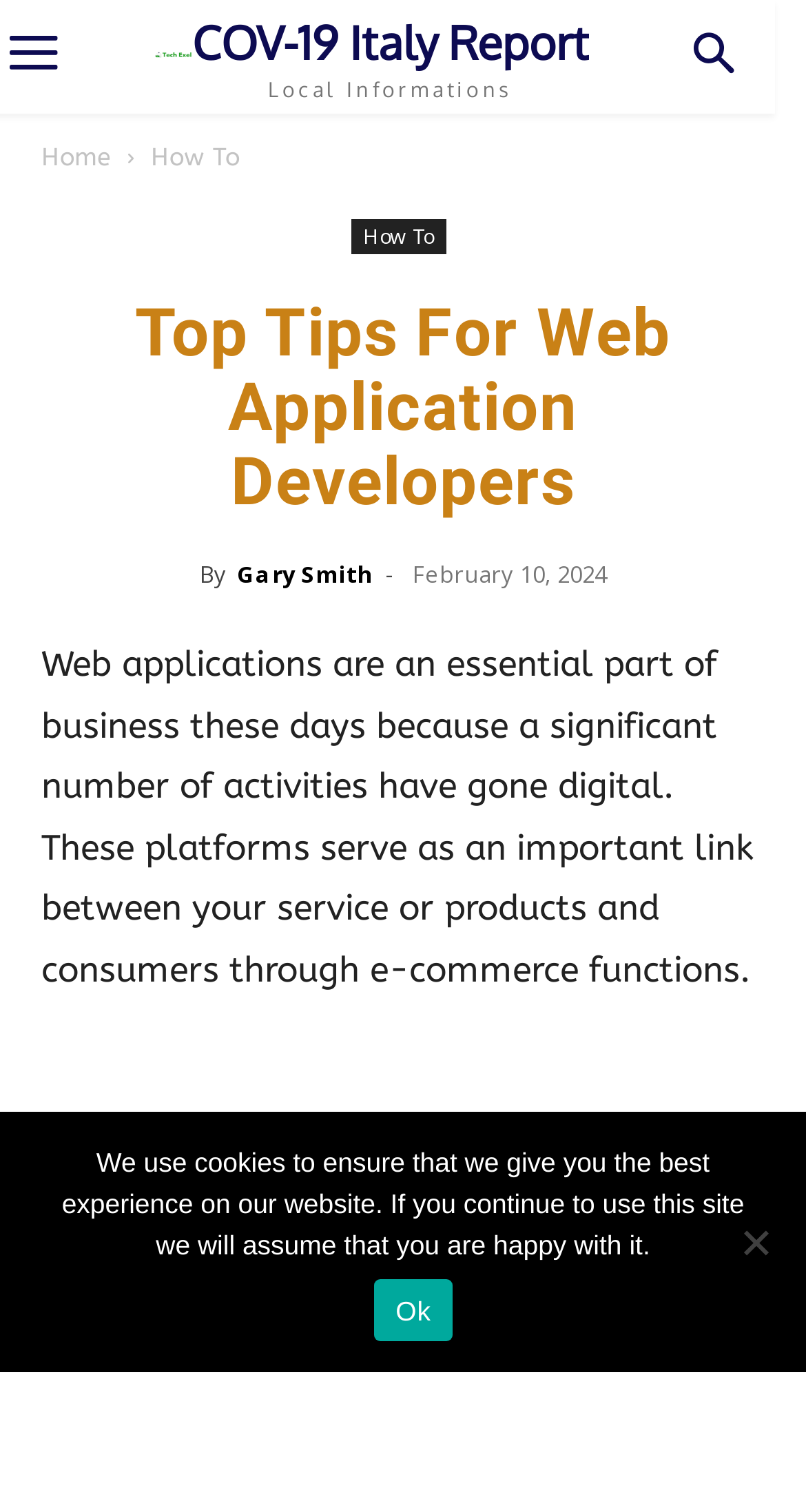Please answer the following question using a single word or phrase: 
What is the purpose of web applications?

Link between service/products and consumers